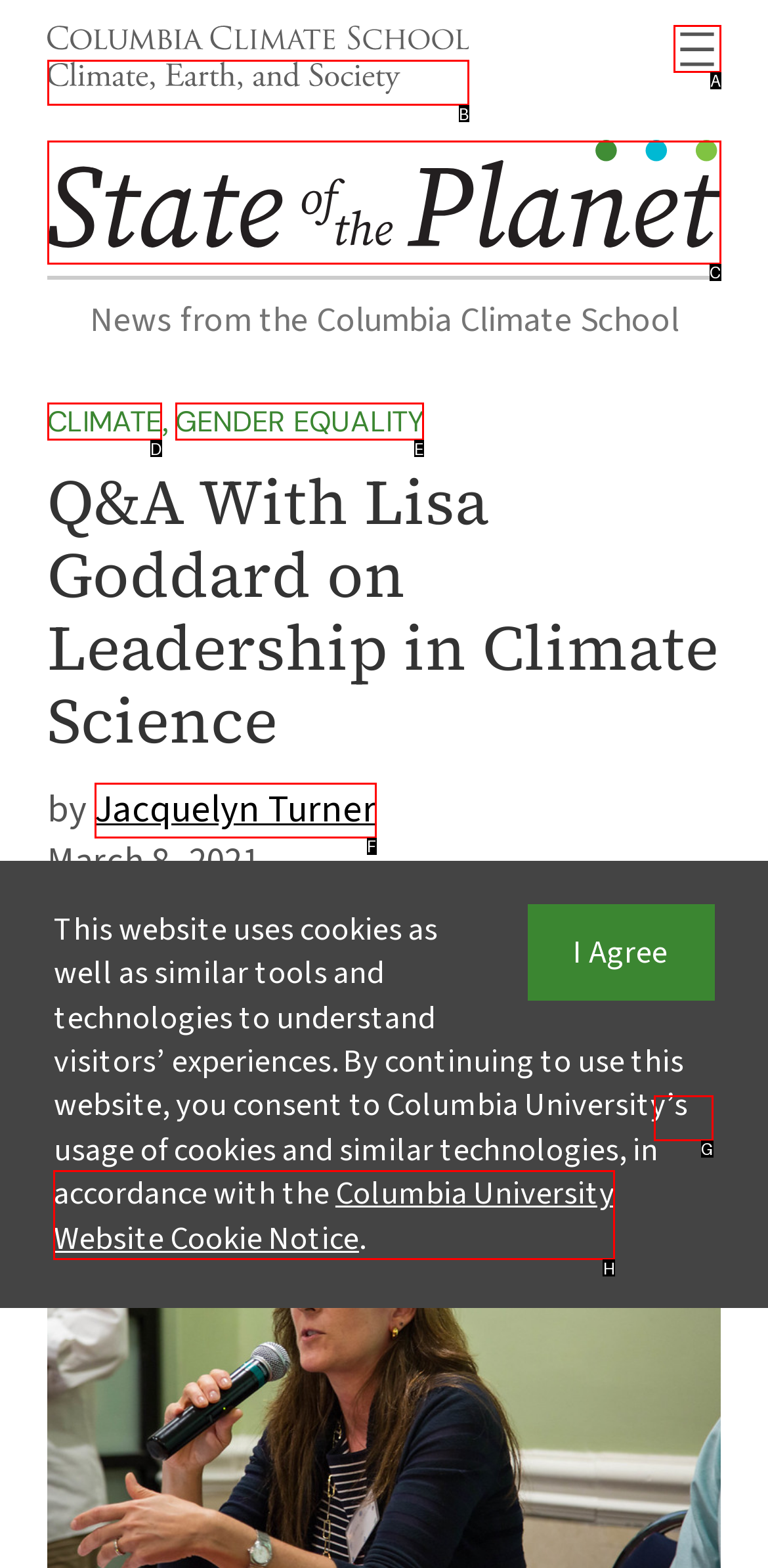Which HTML element matches the description: here the best? Answer directly with the letter of the chosen option.

G